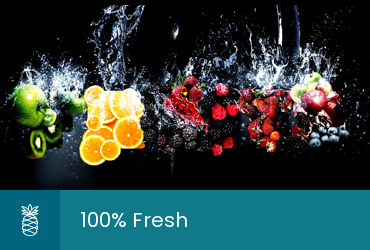What is the commitment highlighted in the caption below the image? Look at the image and give a one-word or short phrase answer.

100% Fresh